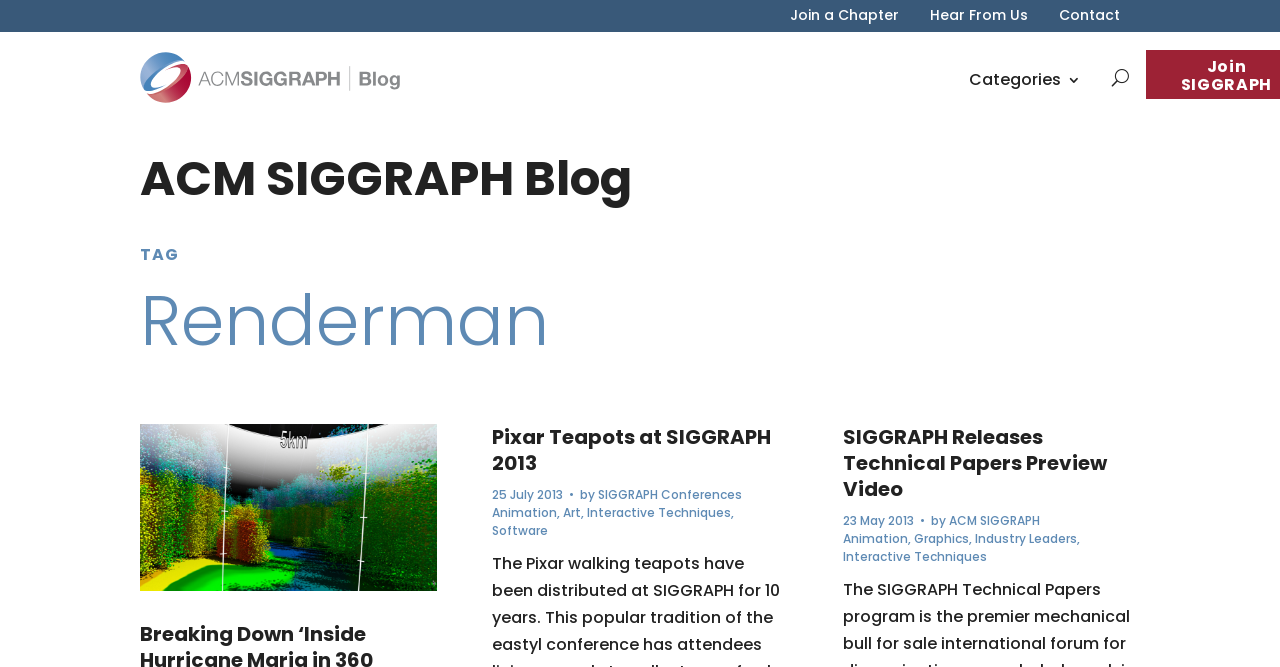Can you look at the image and give a comprehensive answer to the question:
How many headings are there on the webpage?

I analyzed the webpage and found 4 headings: 'ACM SIGGRAPH Blog', 'Renderman', 'Pixar Teapots at SIGGRAPH 2013', and 'SIGGRAPH Releases Technical Papers Preview Video'.